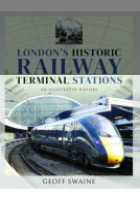Explain what is happening in the image with as much detail as possible.

The image features the cover of the book titled "London's Historic Railway Terminal Stations," authored by Geoff Swaine. This illustrated history book showcases the evolution and significance of London's railway terminals over the last 150 years. The cover art prominently displays a sleek modern train inside a grand terminal, accompanied by an architectural design that hints at the historical richness of the structure. The title is bold and clearly legible, emphasizing the focus on London's railway heritage, making it appealing to both history enthusiasts and railway aficionados.